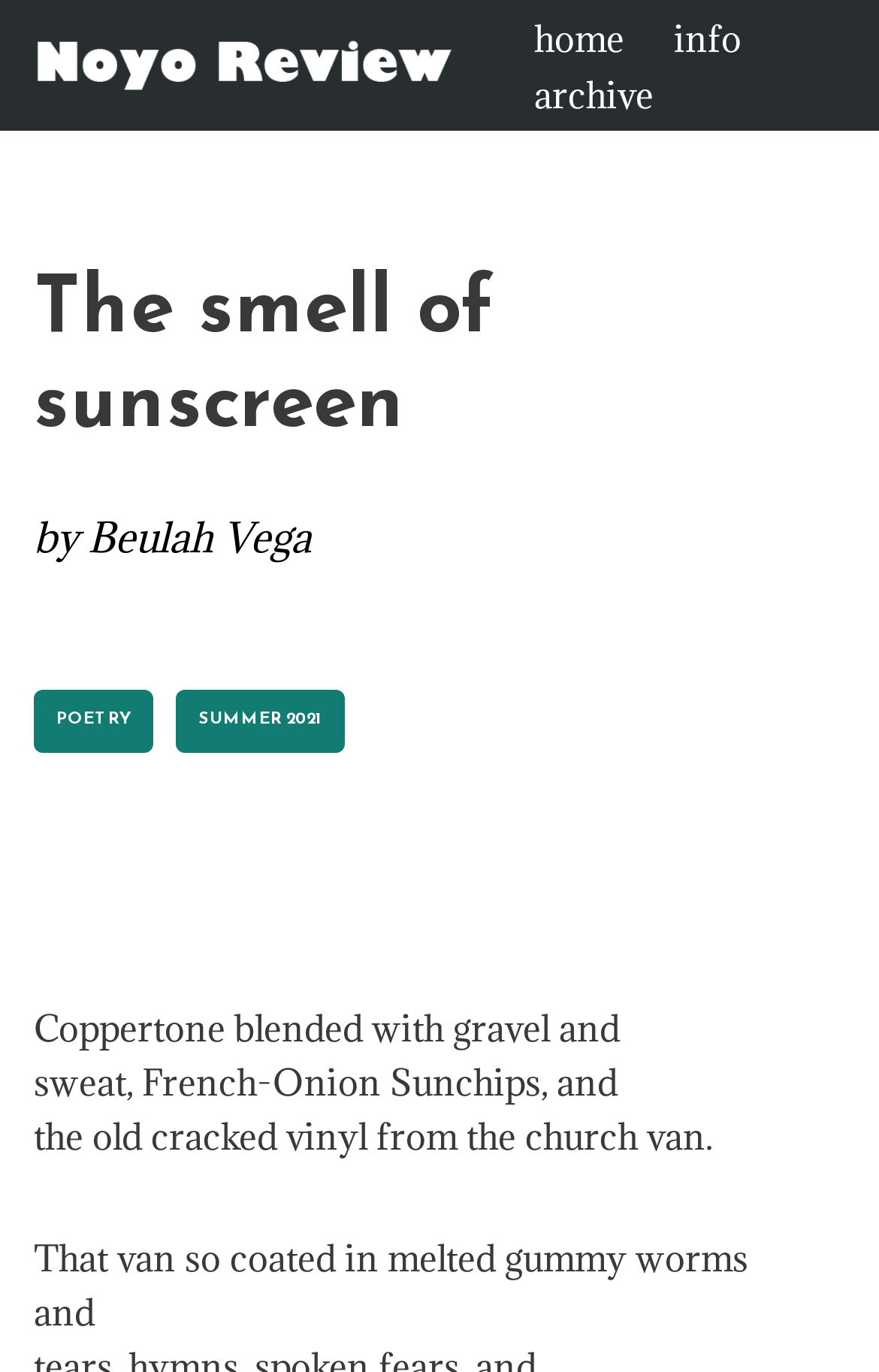What is mentioned as being coated in melted gummy worms?
Examine the image closely and answer the question with as much detail as possible.

I found the answer by reading the text which mentions 'the old cracked vinyl from the church van' and then later mentions 'That van so coated in melted gummy worms...'. This suggests that the church van is the object being described as coated in melted gummy worms.